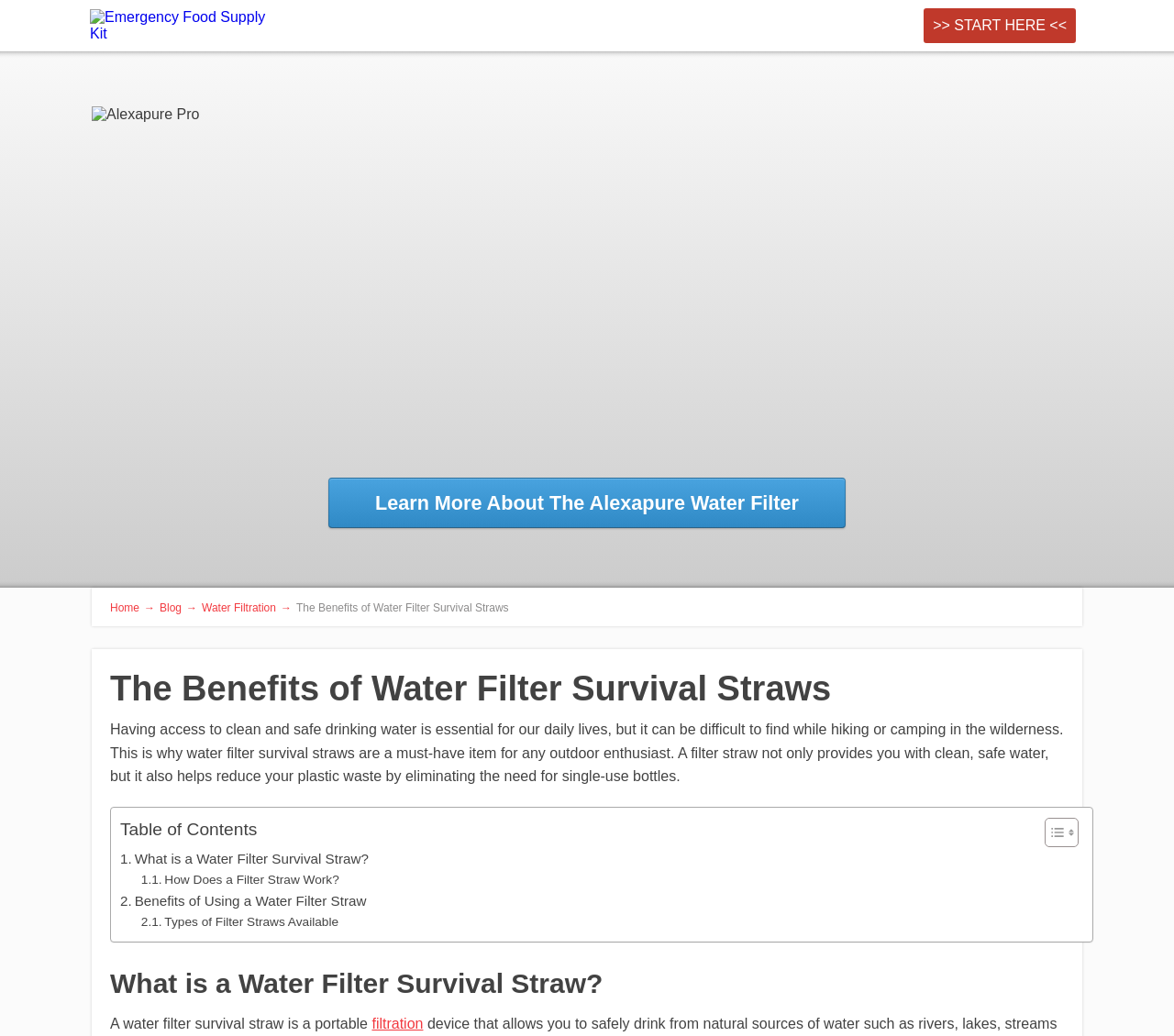What is the benefit of using a water filter straw?
Using the information from the image, provide a comprehensive answer to the question.

The webpage states that a water filter survival straw 'helps reduce your plastic waste by eliminating the need for single-use bottles.' This suggests that one of the benefits of using a water filter straw is to reduce plastic waste.